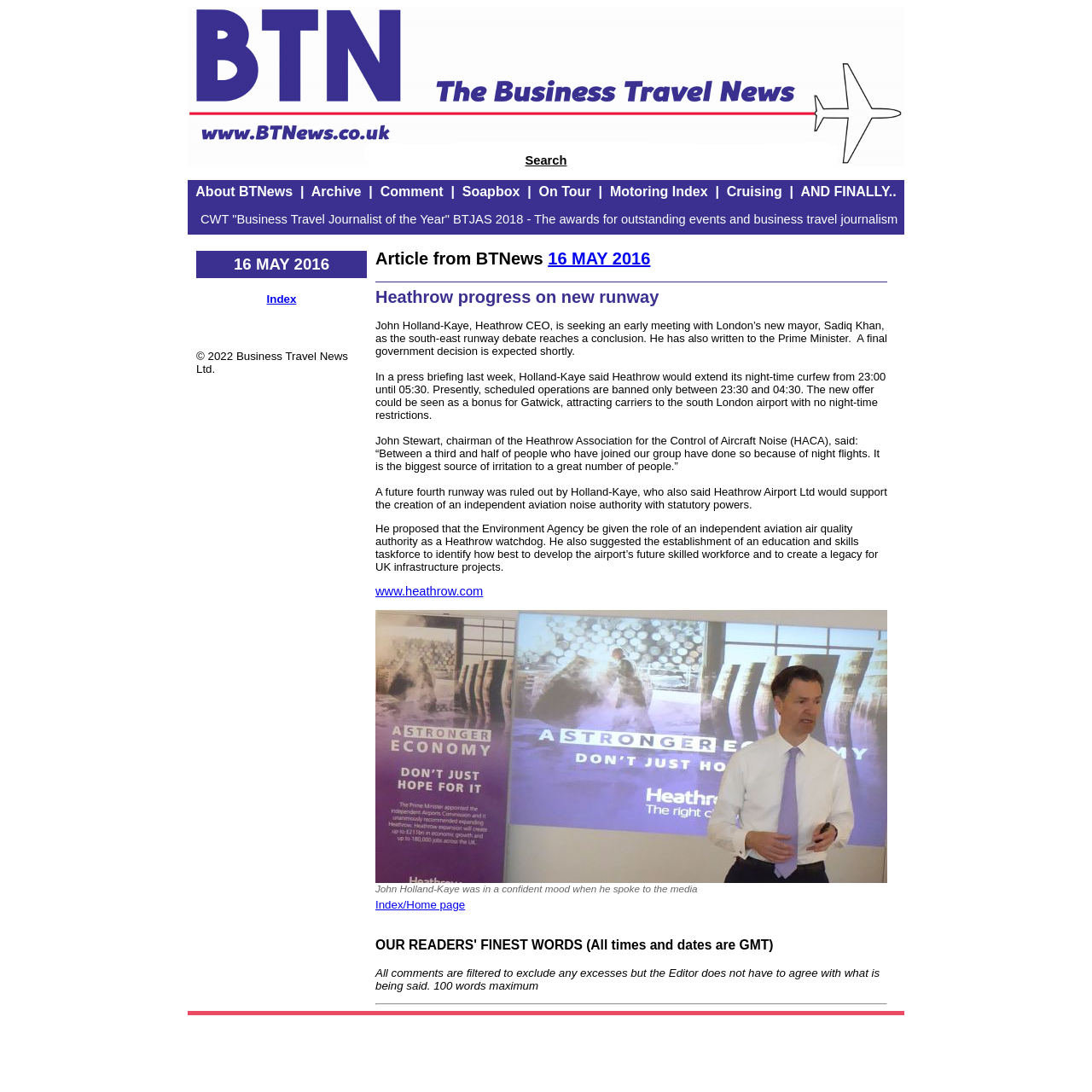Provide a brief response to the question below using a single word or phrase: 
What is the current status of the fourth runway at Heathrow?

Ruled out